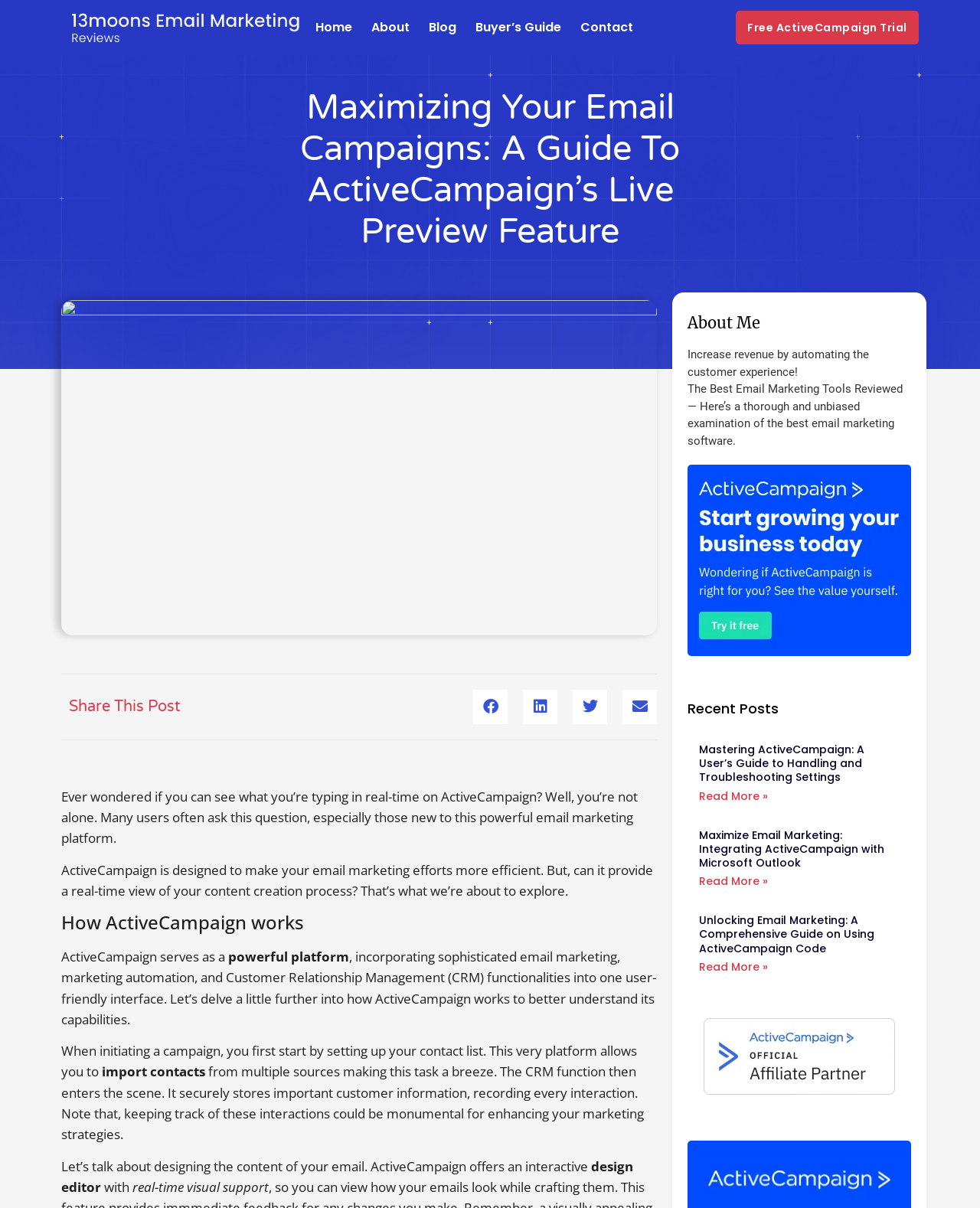Could you highlight the region that needs to be clicked to execute the instruction: "Click on the 'Home' link"?

[0.322, 0.0, 0.359, 0.046]